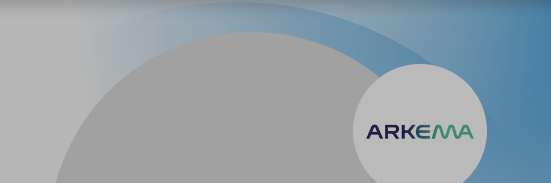What shape is the ARKEMA logo displayed in?
Please answer using one word or phrase, based on the screenshot.

Circular element